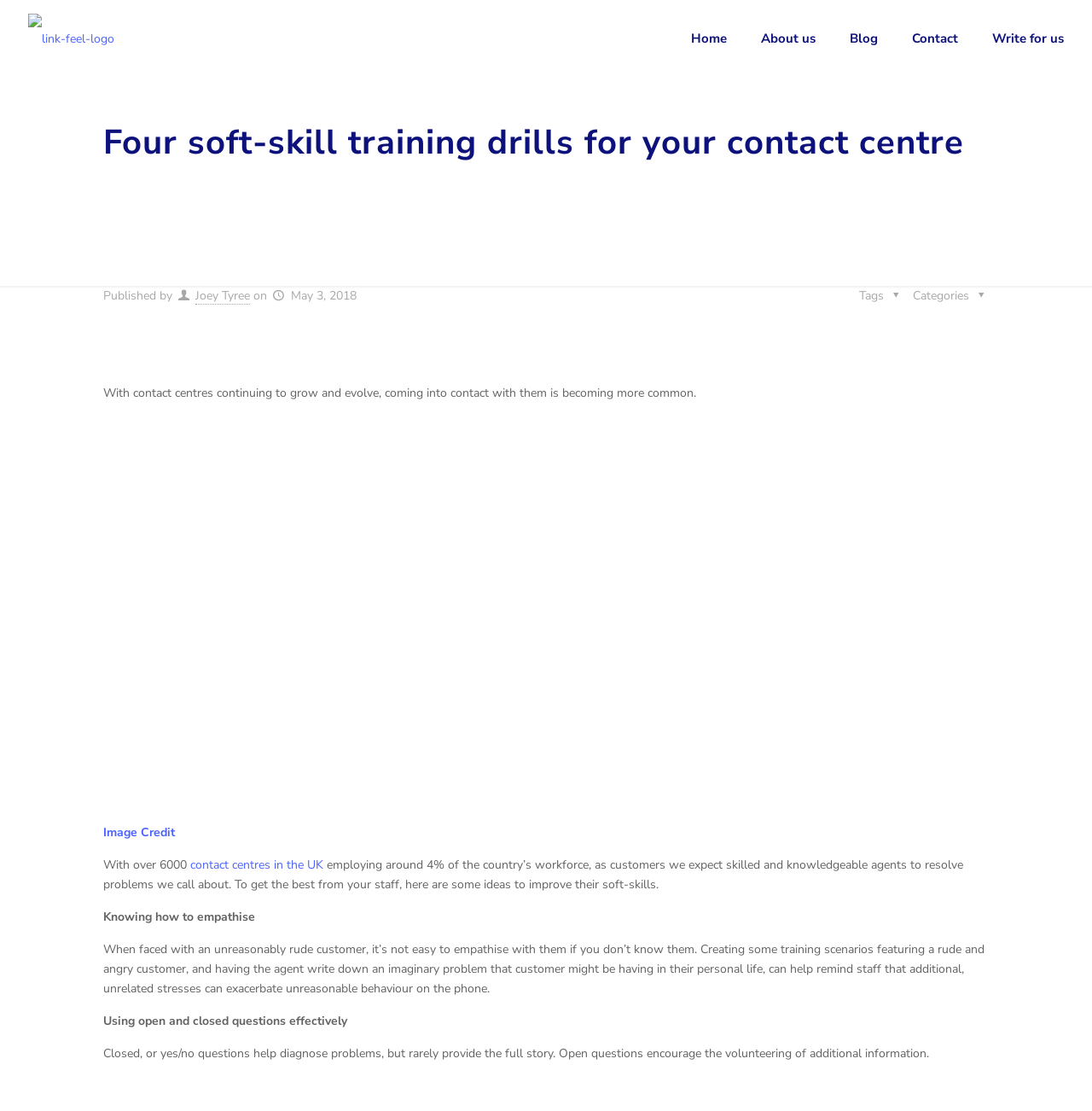Pinpoint the bounding box coordinates of the clickable area needed to execute the instruction: "View Validis Release - 21.56.0". The coordinates should be specified as four float numbers between 0 and 1, i.e., [left, top, right, bottom].

None